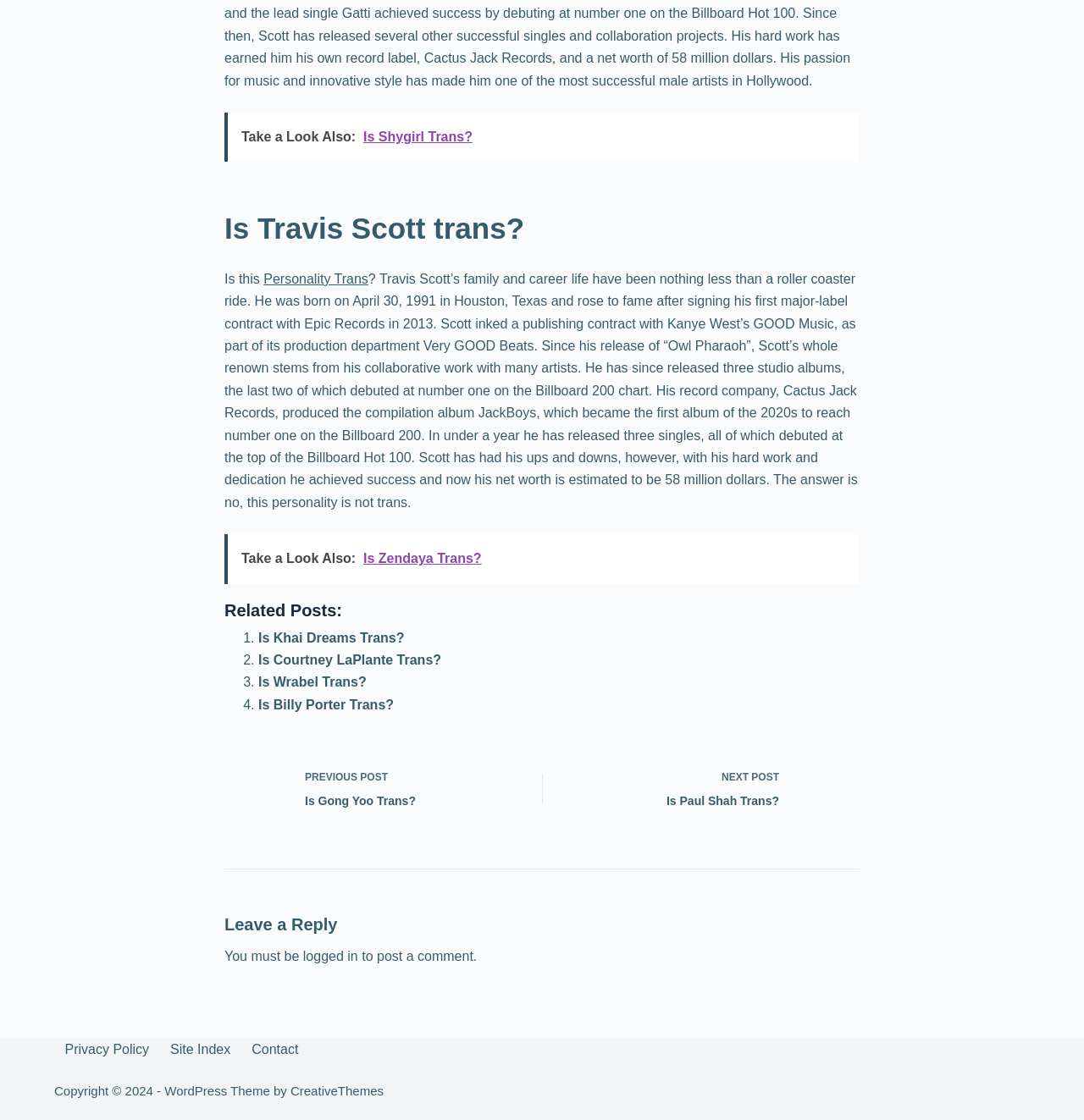Please respond to the question using a single word or phrase:
What is required to post a comment on the webpage?

Logged in